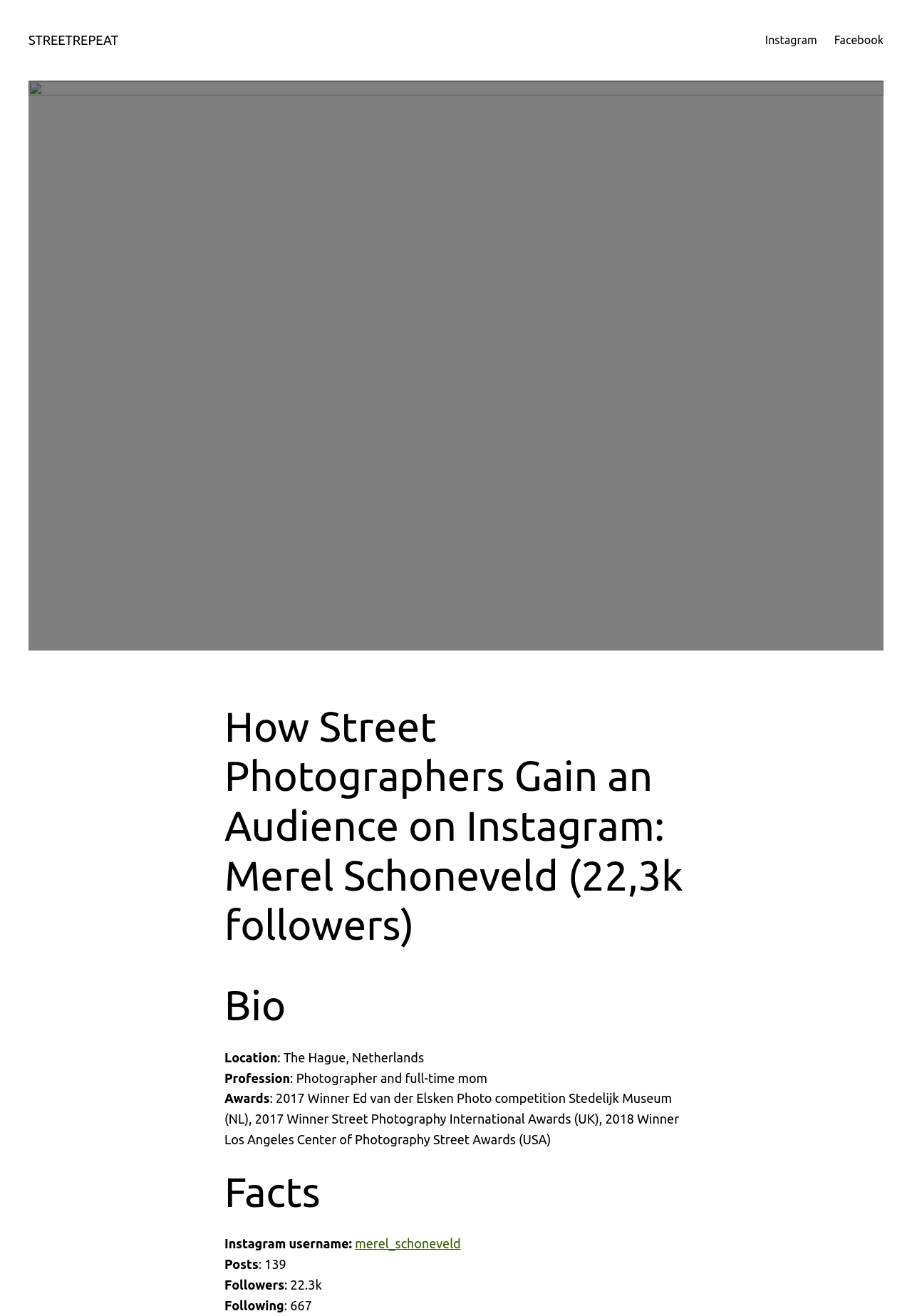Respond with a single word or short phrase to the following question: 
How many posts does Merel Schoneveld have on Instagram?

139